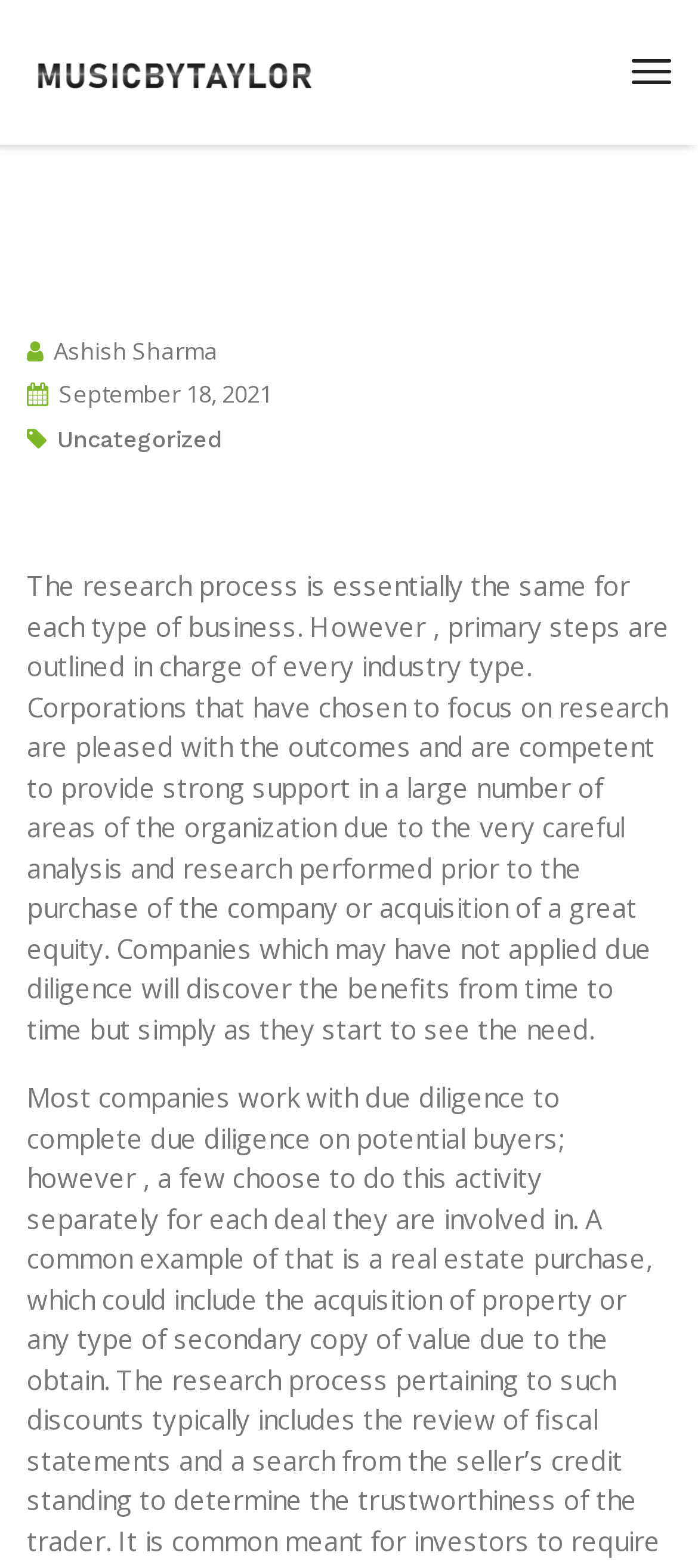Identify the bounding box coordinates for the UI element described as: "alt="logo" title="Music By Taylor"".

[0.038, 0.0, 0.462, 0.092]